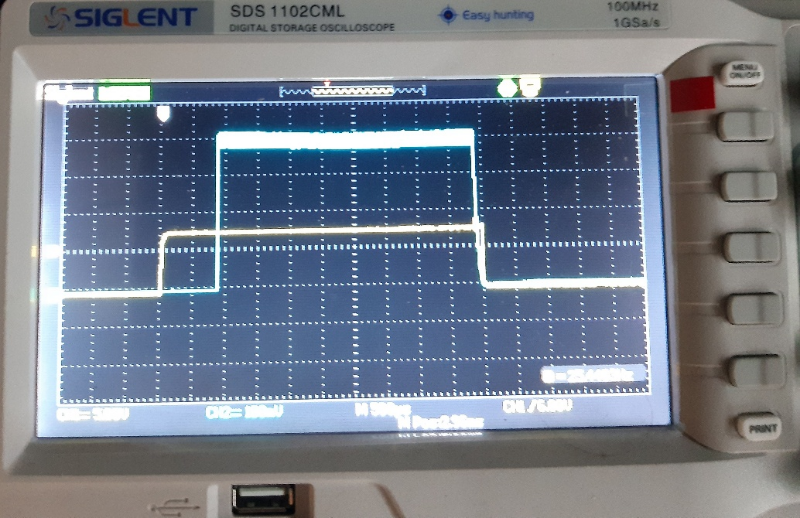Explain the scene depicted in the image, including all details.

The image displays an oscilloscope screen from a SIGLENT SDS 1102CML digital storage oscilloscope, showcasing the waveform signals relevant to the setup described in the text. The x-axis is calibrated to 500 microseconds per division, illustrating the timing of the signals. The yellow line represents the output from the RX/TX switch, while the blue line shows the transmitter output, demonstrating the pulse characteristics used in the transmission tests. These settings facilitate the analysis of pulse widths and timing, which are critical for efficient RX/TX operation in transmitting radar pulses at 144.510 MHz. The sequence visually indicates the operational intervals necessary for effective signal broadcasting and reception, providing insights into the wave generator's performance in an experimental setup.